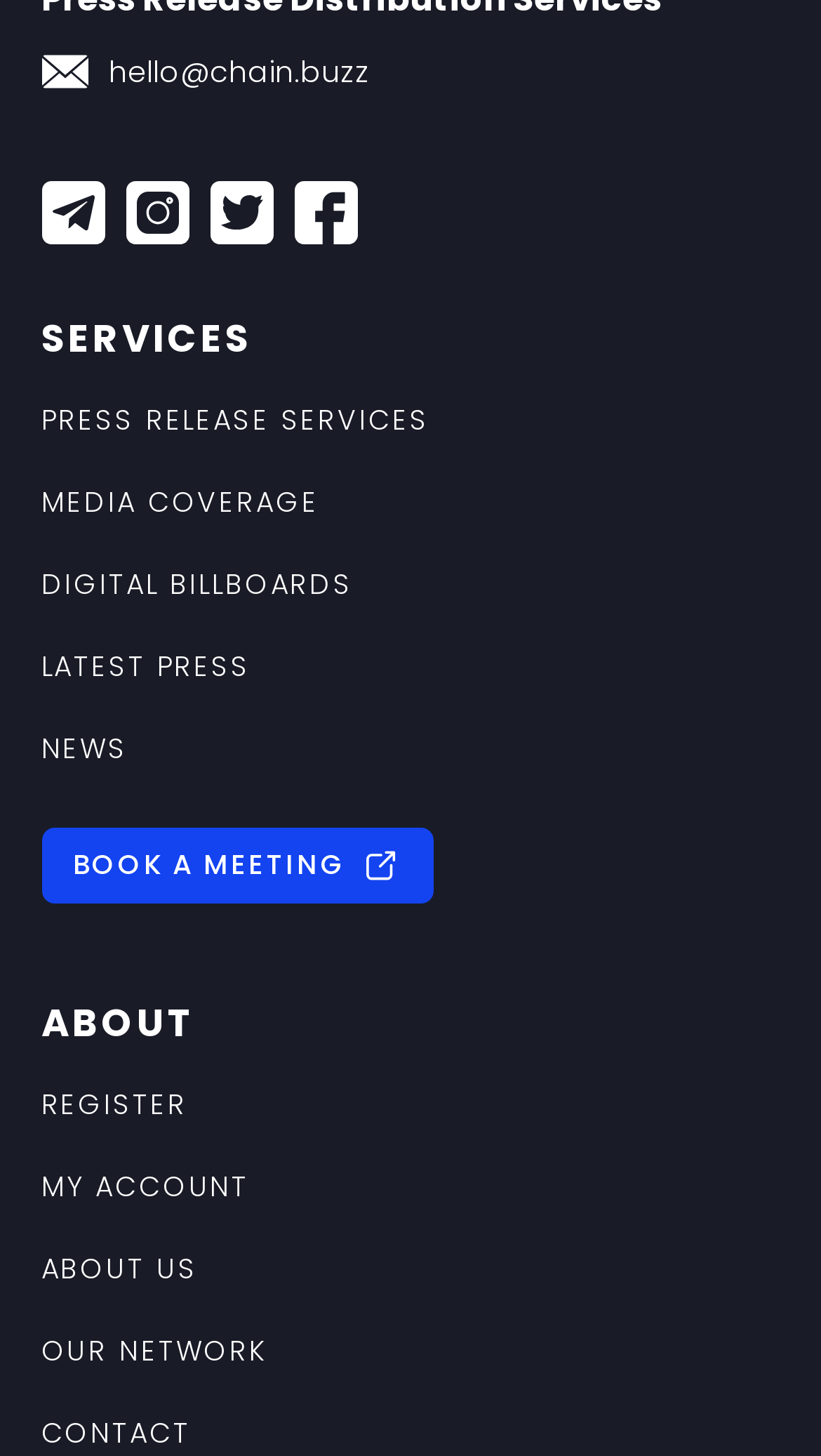Locate the bounding box coordinates of the element that needs to be clicked to carry out the instruction: "Explore our services". The coordinates should be given as four float numbers ranging from 0 to 1, i.e., [left, top, right, bottom].

[0.05, 0.215, 0.95, 0.25]